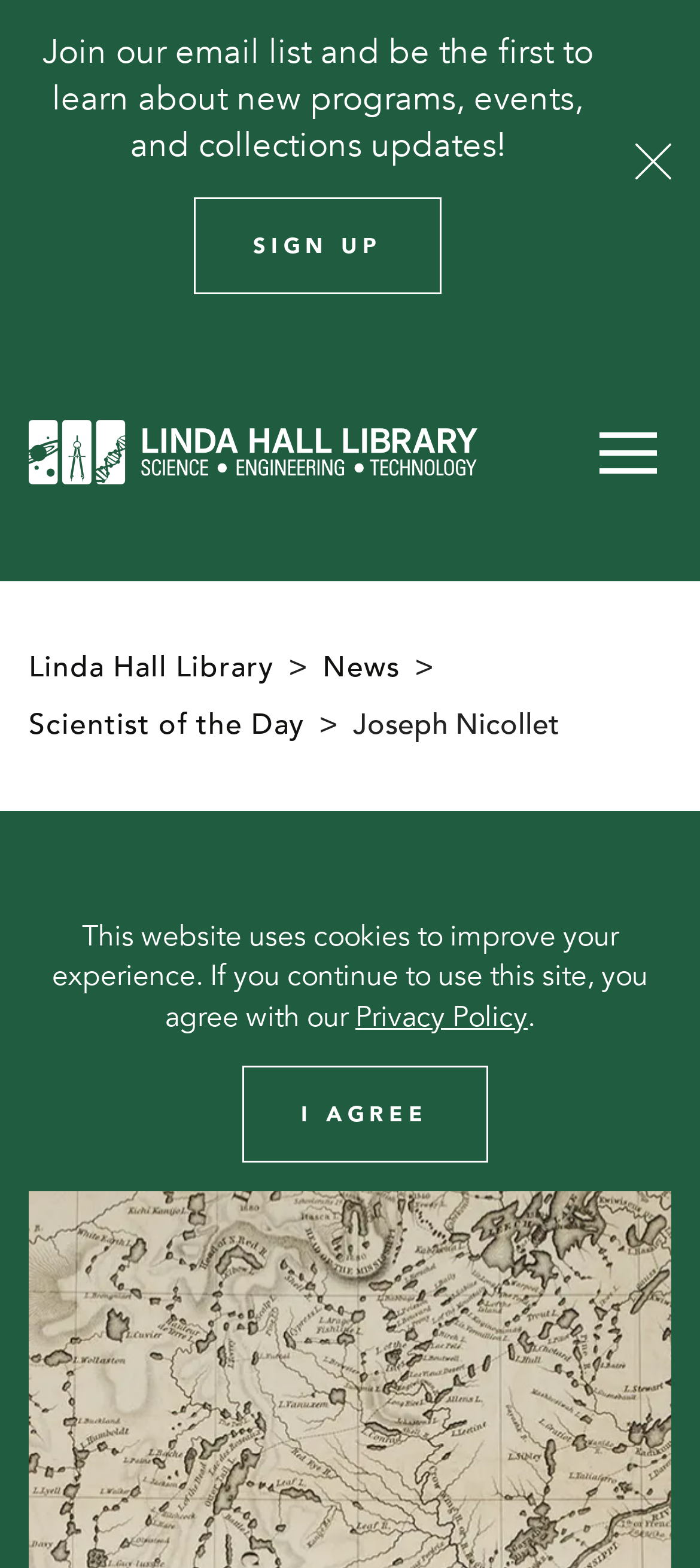Locate and provide the bounding box coordinates for the HTML element that matches this description: "aria-label="Open Navigation Menu"".

[0.836, 0.261, 0.959, 0.316]